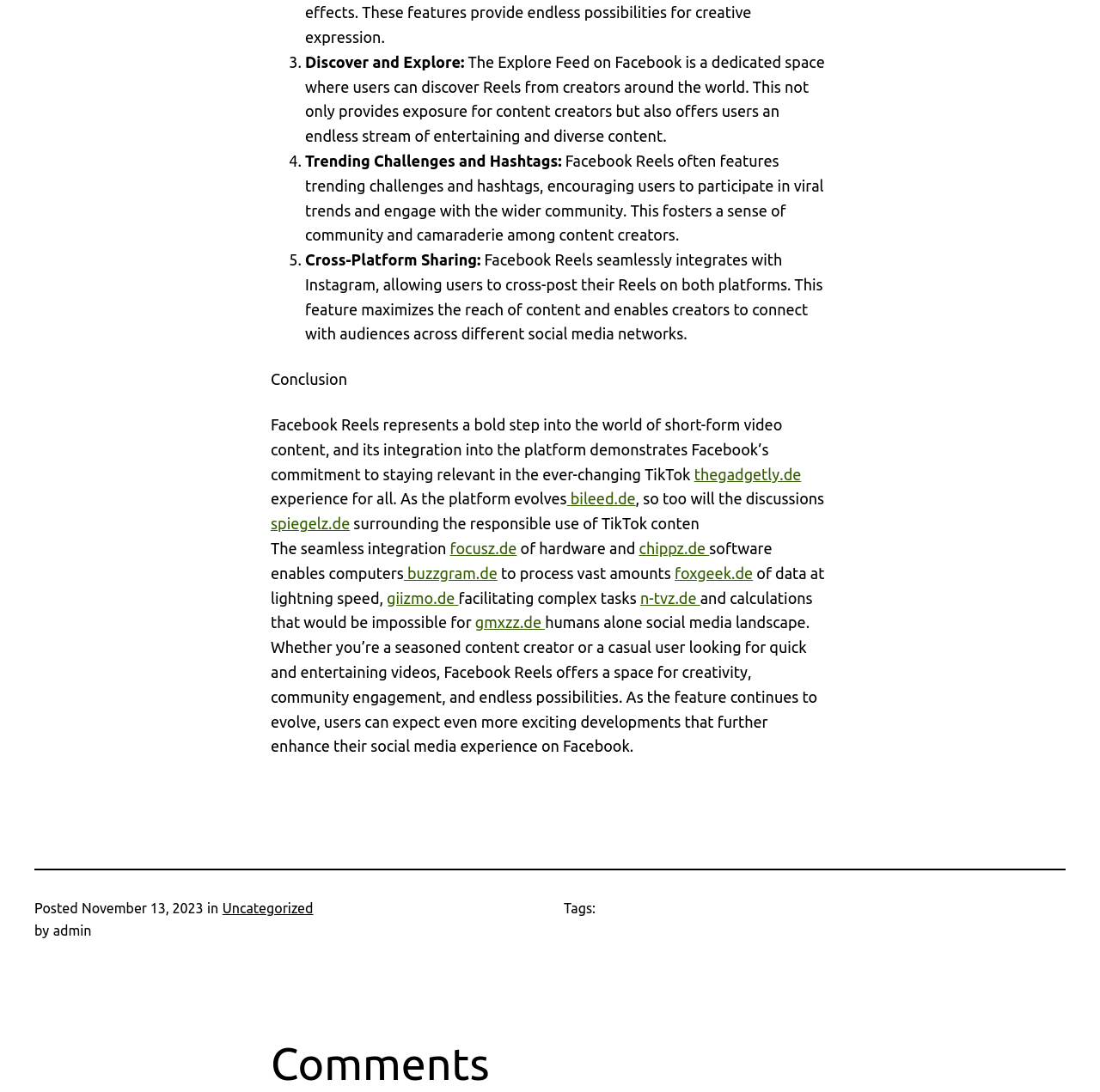Kindly provide the bounding box coordinates of the section you need to click on to fulfill the given instruction: "Click the link to focusz.de".

[0.409, 0.494, 0.47, 0.51]